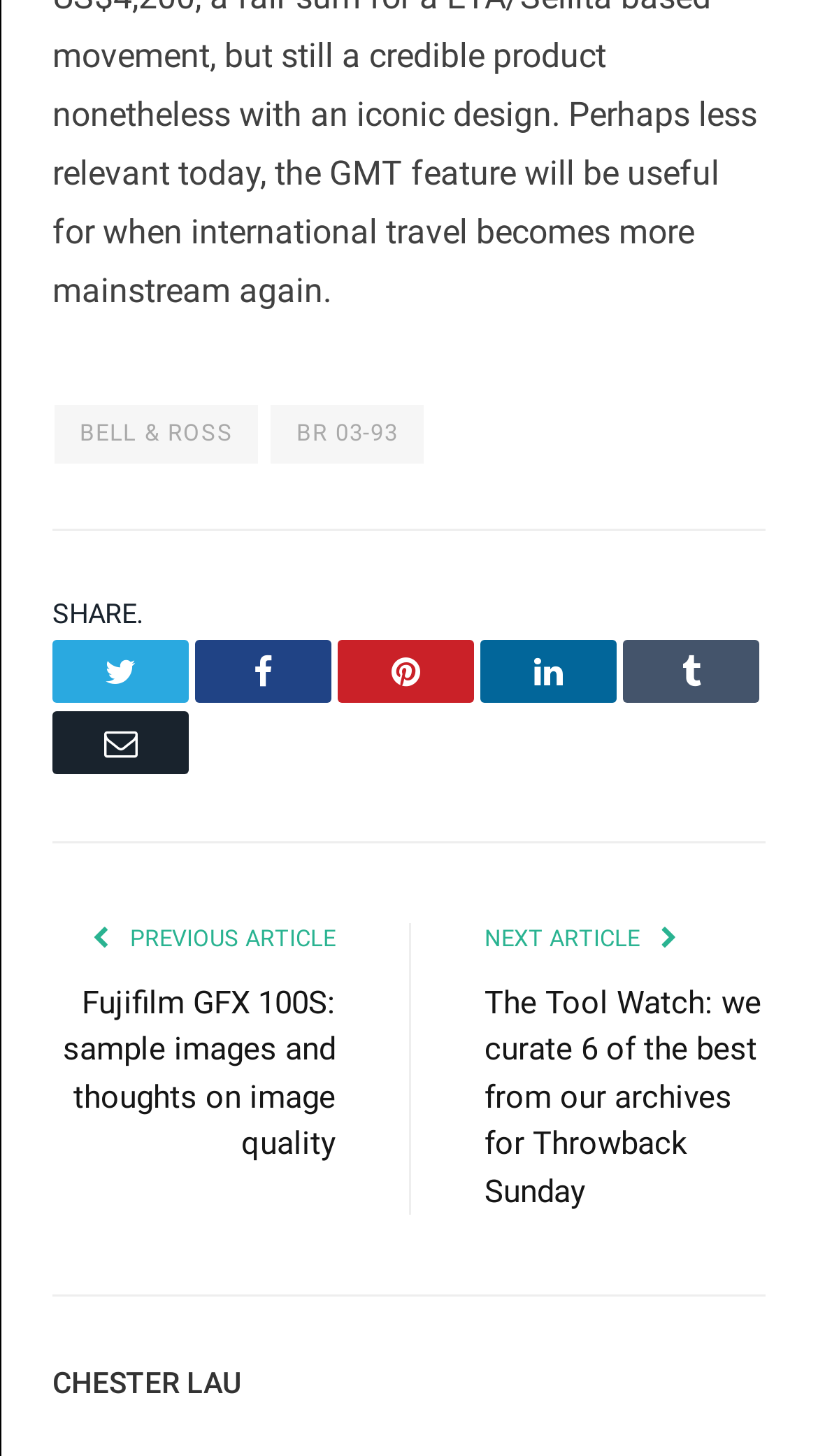Determine the bounding box coordinates of the region to click in order to accomplish the following instruction: "View Fujifilm GFX 100S article". Provide the coordinates as four float numbers between 0 and 1, specifically [left, top, right, bottom].

[0.077, 0.676, 0.41, 0.799]